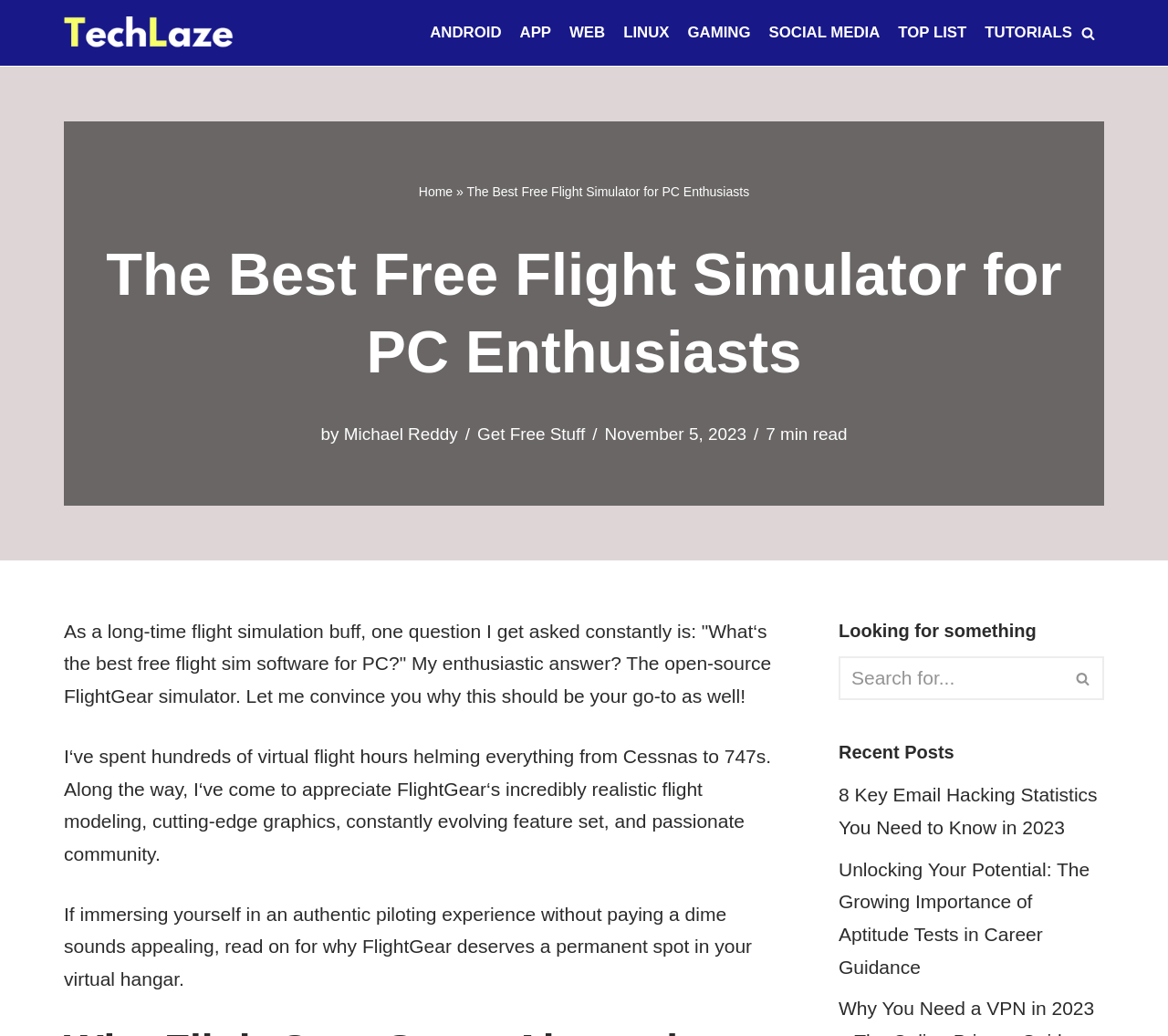Identify the bounding box for the described UI element: "App".

[0.445, 0.02, 0.472, 0.044]